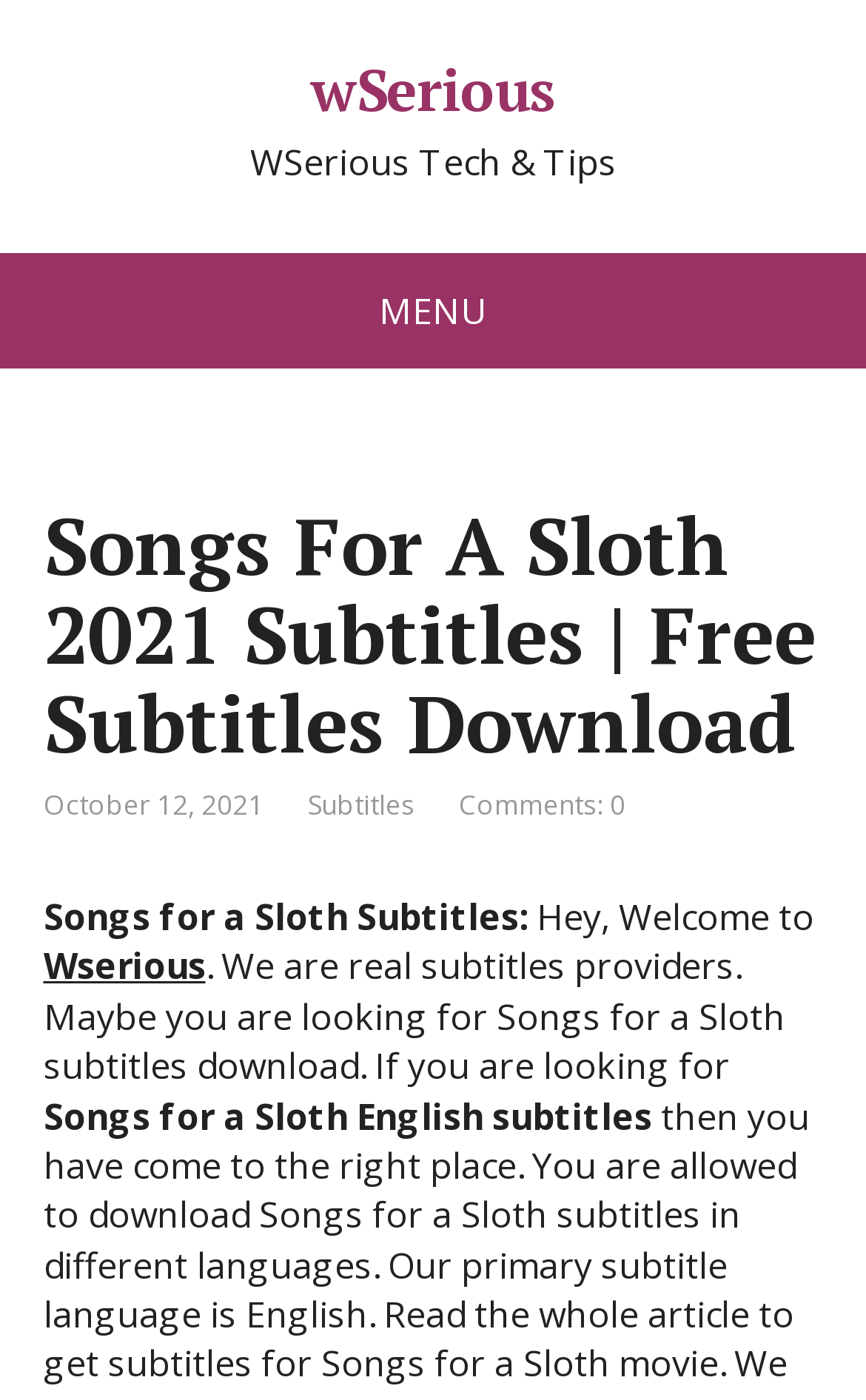How many comments are there on the article?
Please respond to the question with a detailed and well-explained answer.

The number of comments can be found below the main heading, where it says 'Comments: 0' in a link format.